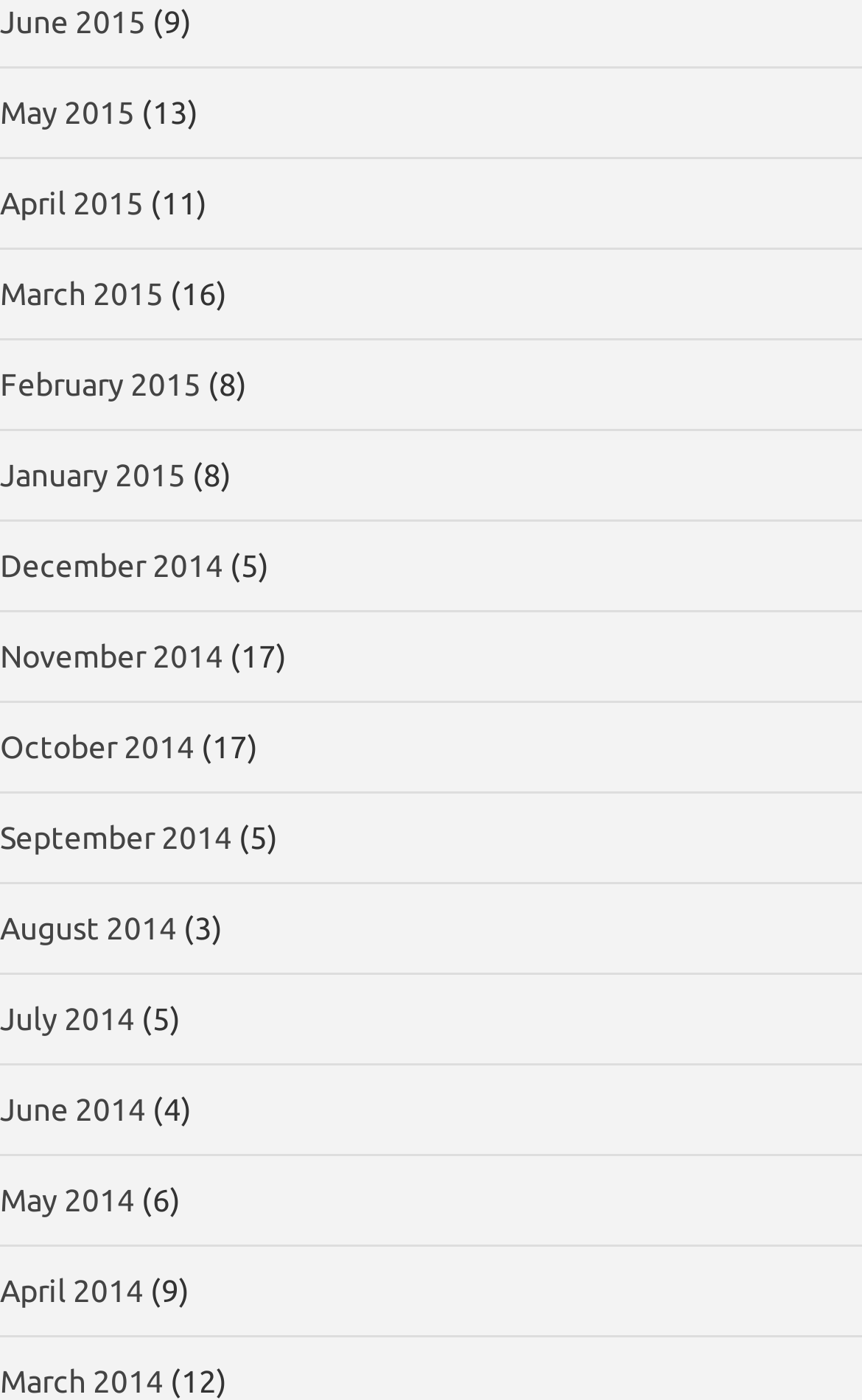Identify the bounding box coordinates necessary to click and complete the given instruction: "view May 2015".

[0.0, 0.068, 0.156, 0.093]